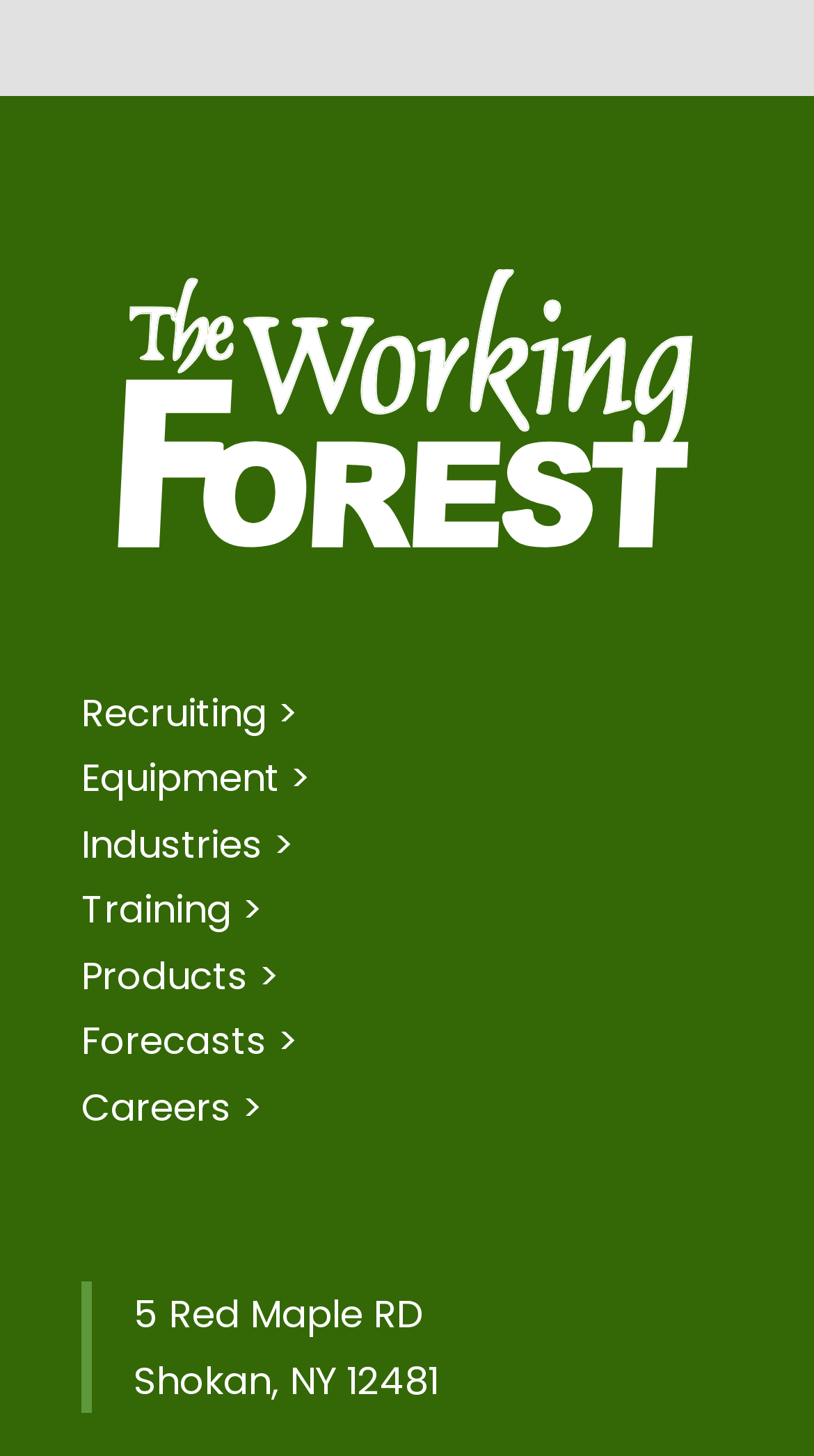How many links are there in the top section of the webpage?
Could you please answer the question thoroughly and with as much detail as possible?

I counted the number of link elements at the top of the webpage, which are 'Recruiting >', 'Equipment >', 'Industries >', 'Training >', 'Products >', 'Forecasts >', and 'Careers >'. There are 7 links in total.